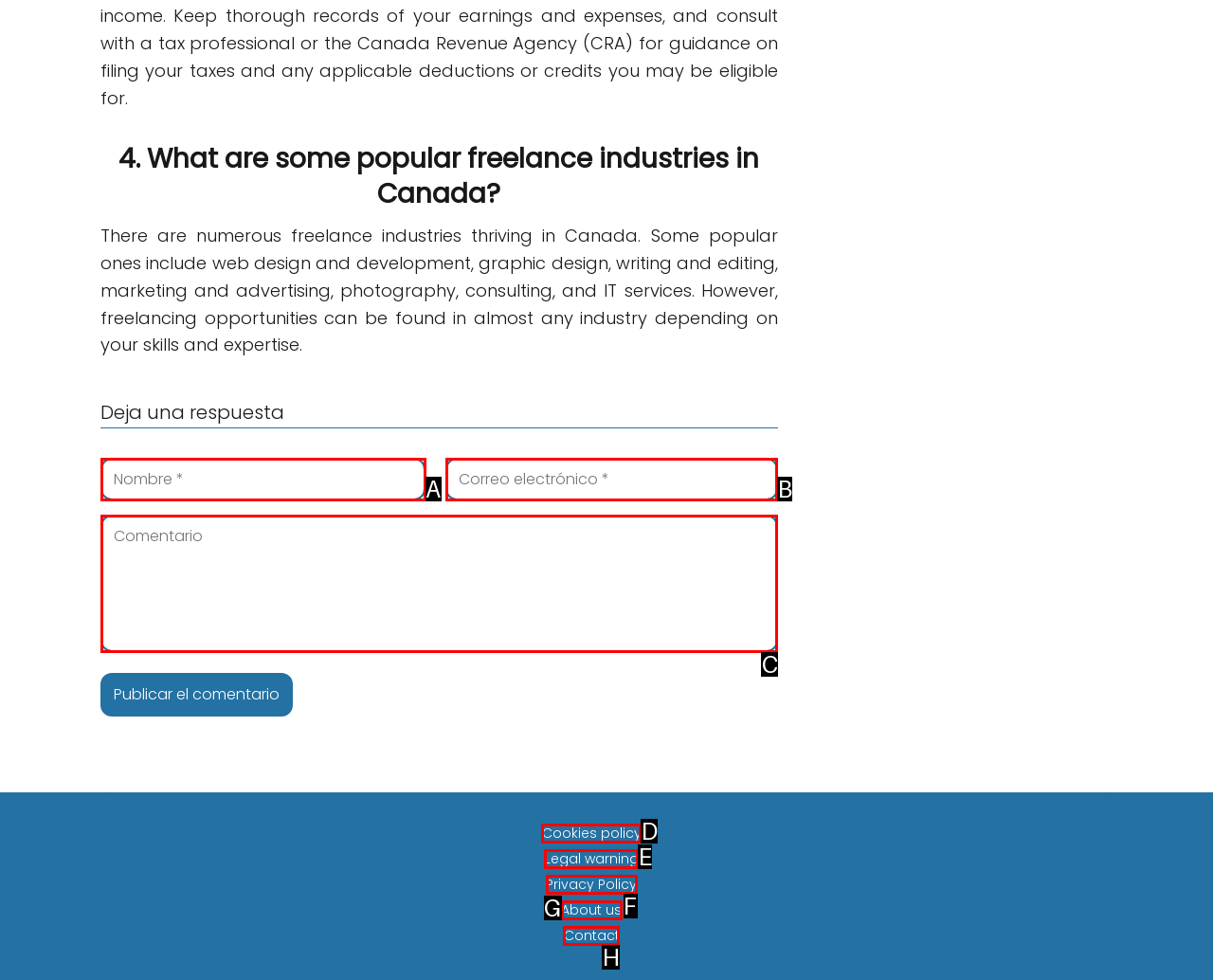From the given choices, identify the element that matches: aria-label="Mailinglist Email" name="email" placeholder="E-MAIL ADDRESS"
Answer with the letter of the selected option.

None